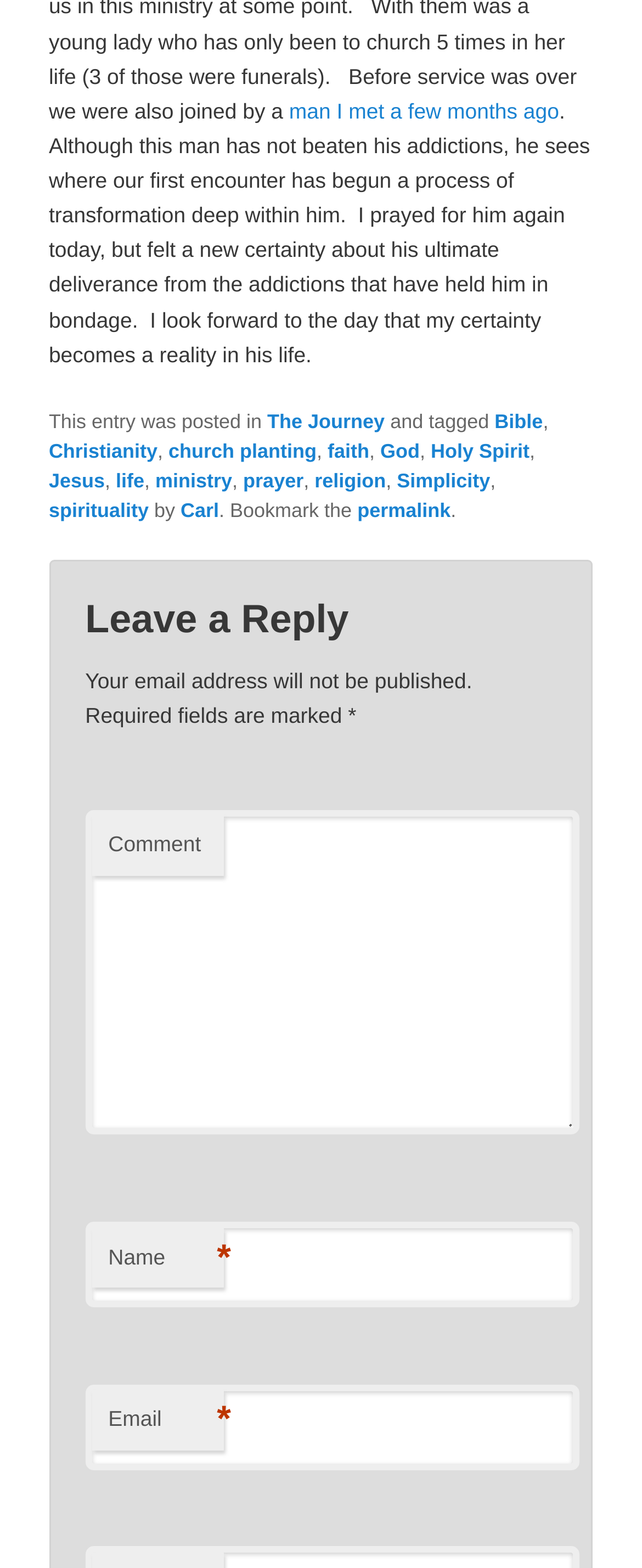Find the bounding box coordinates of the element to click in order to complete the given instruction: "Leave a comment."

[0.133, 0.517, 0.902, 0.723]